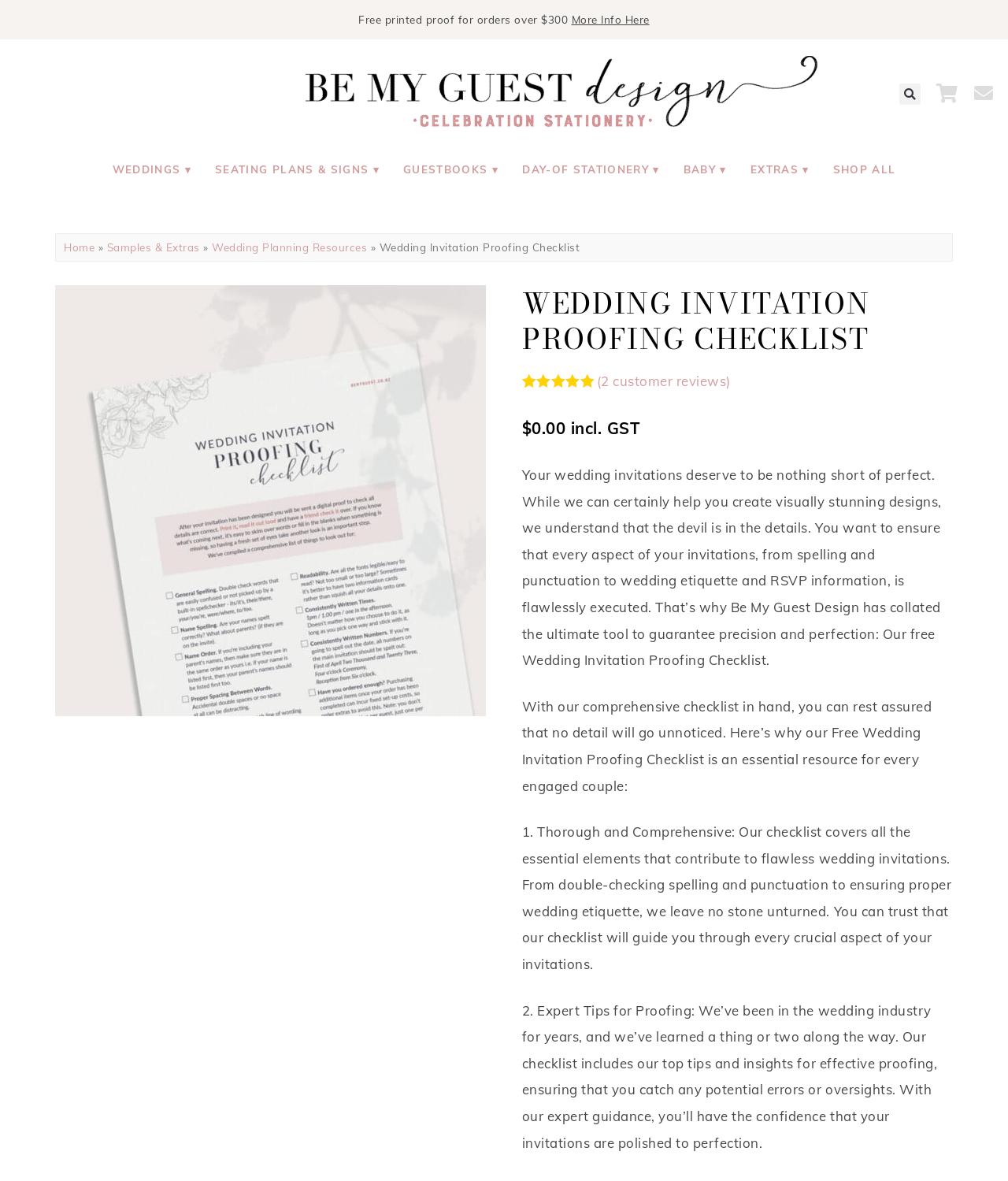Could you provide the bounding box coordinates for the portion of the screen to click to complete this instruction: "Search for wedding invitations"?

[0.827, 0.067, 0.913, 0.09]